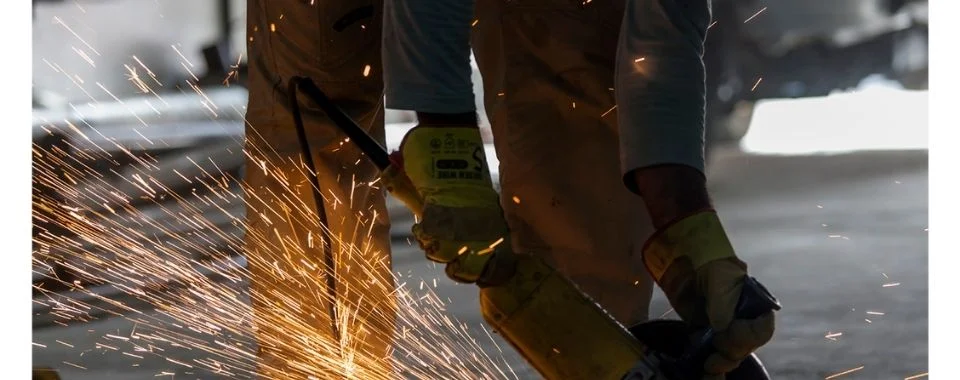What is the context of the image?
Using the image as a reference, give an elaborate response to the question.

The caption provides context to the image, highlighting the physical demands of labor-intensive jobs, particularly in relation to discussions surrounding addiction in high-risk workplaces, and the potential for opioid prescriptions, emphasizing the critical issues related to substance abuse in the workforce.